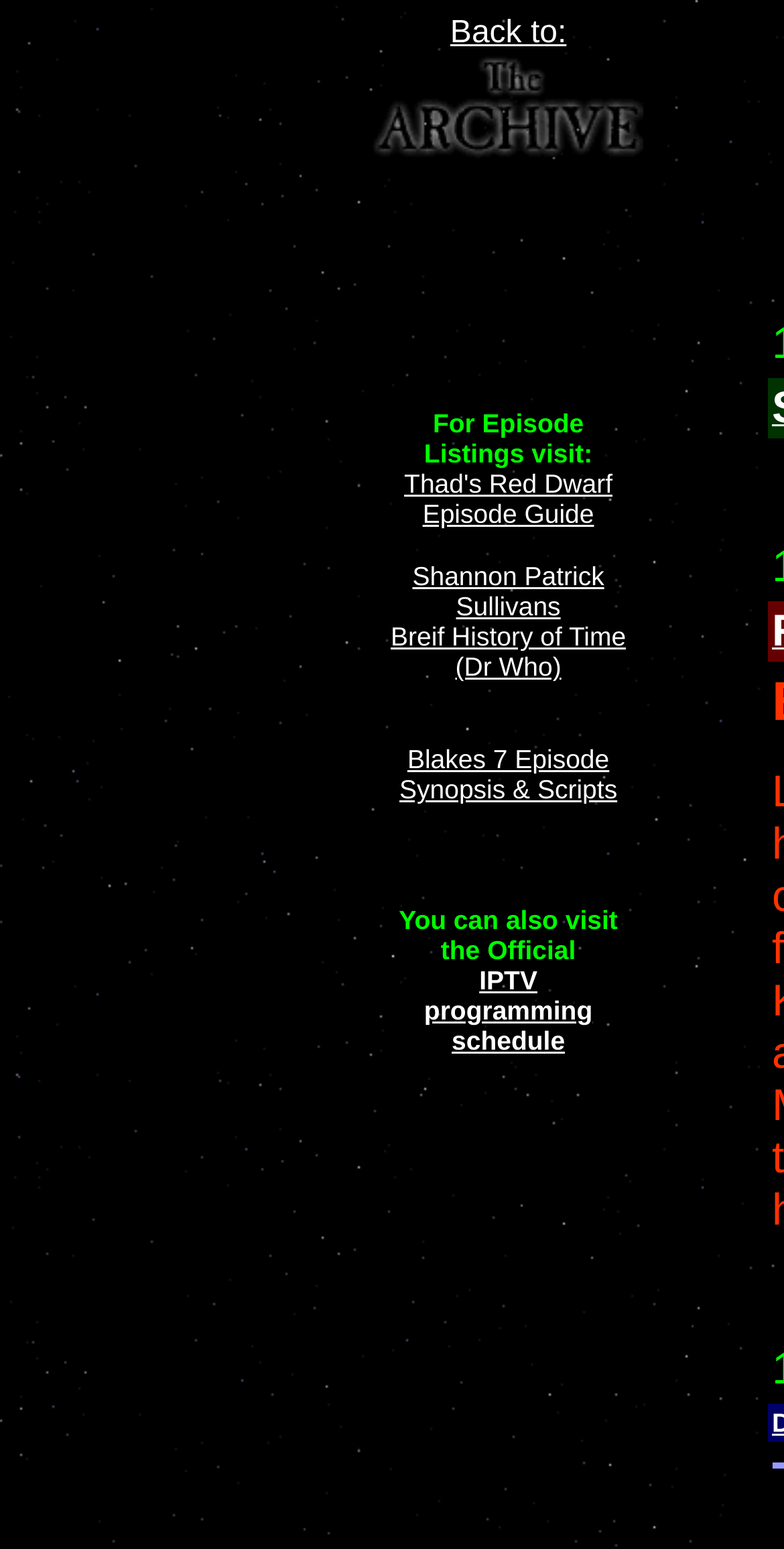Predict the bounding box of the UI element based on this description: "Back to:".

[0.499, 0.01, 0.842, 0.077]